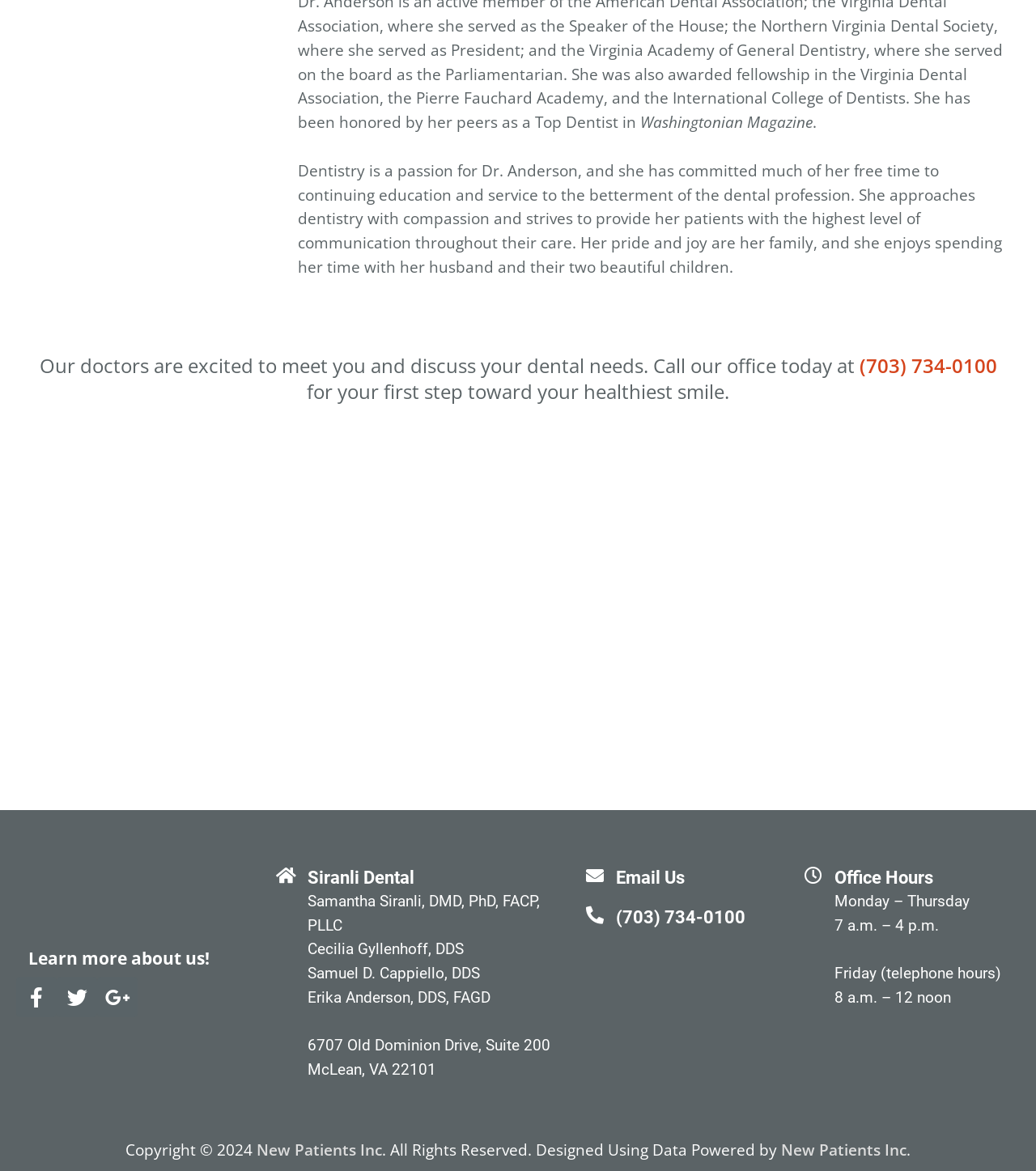Determine the bounding box coordinates of the section to be clicked to follow the instruction: "Call the office". The coordinates should be given as four float numbers between 0 and 1, formatted as [left, top, right, bottom].

[0.829, 0.3, 0.962, 0.323]